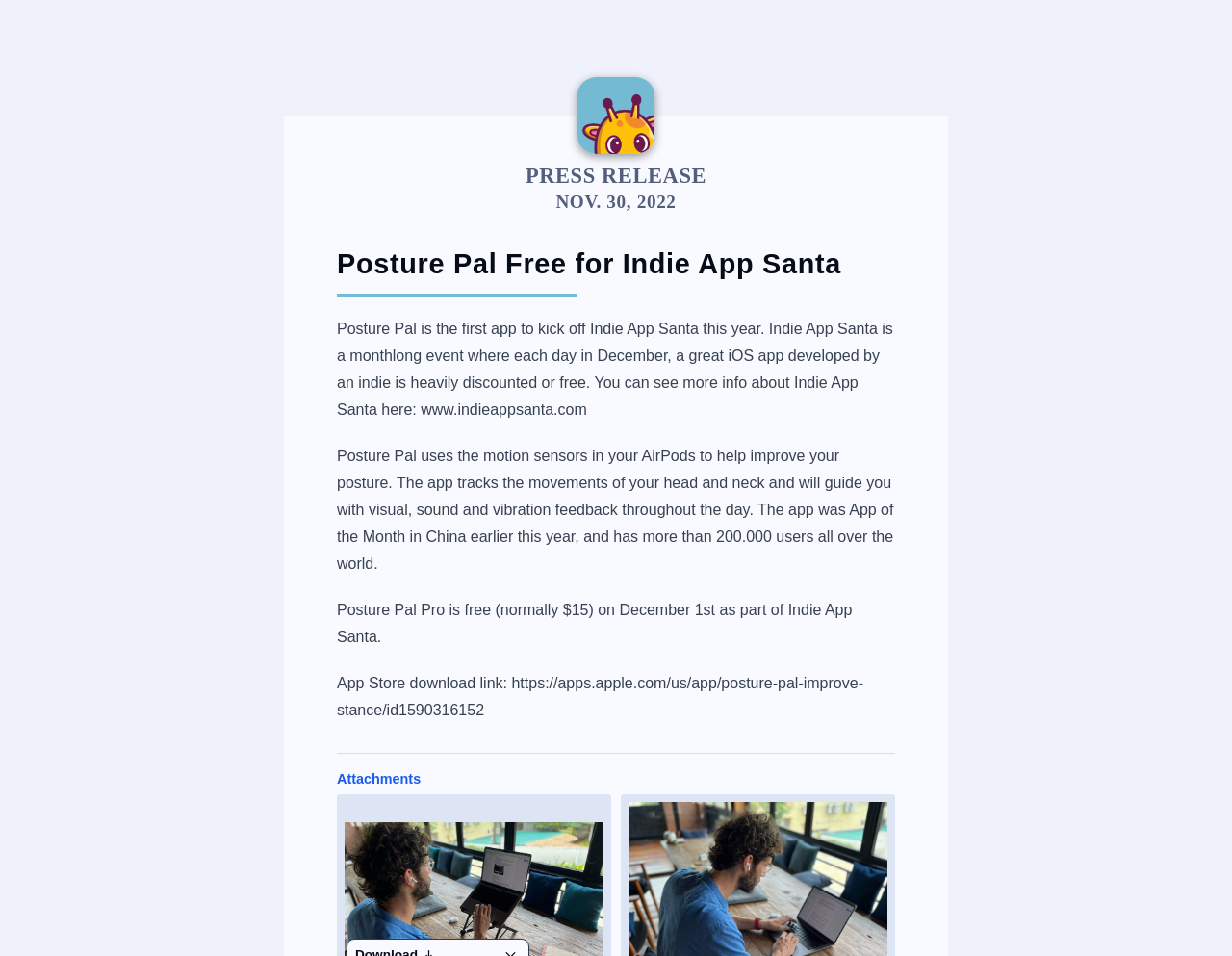How many users does Posture Pal have?
Provide a detailed answer to the question, using the image to inform your response.

The webpage states that Posture Pal has more than 200,000 users all over the world.